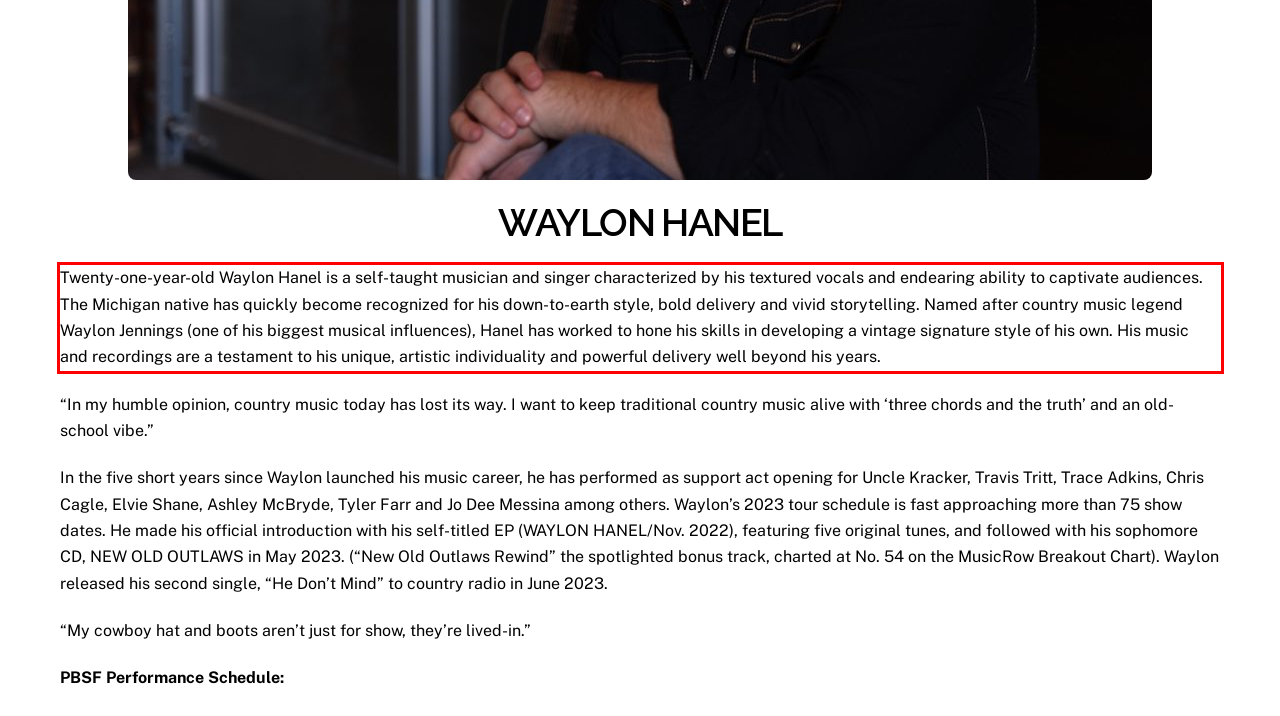Look at the provided screenshot of the webpage and perform OCR on the text within the red bounding box.

Twenty-one-year-old Waylon Hanel is a self-taught musician and singer characterized by his textured vocals and endearing ability to captivate audiences. The Michigan native has quickly become recognized for his down-to-earth style, bold delivery and vivid storytelling. Named after country music legend Waylon Jennings (one of his biggest musical influences), Hanel has worked to hone his skills in developing a vintage signature style of his own. His music and recordings are a testament to his unique, artistic individuality and powerful delivery well beyond his years.